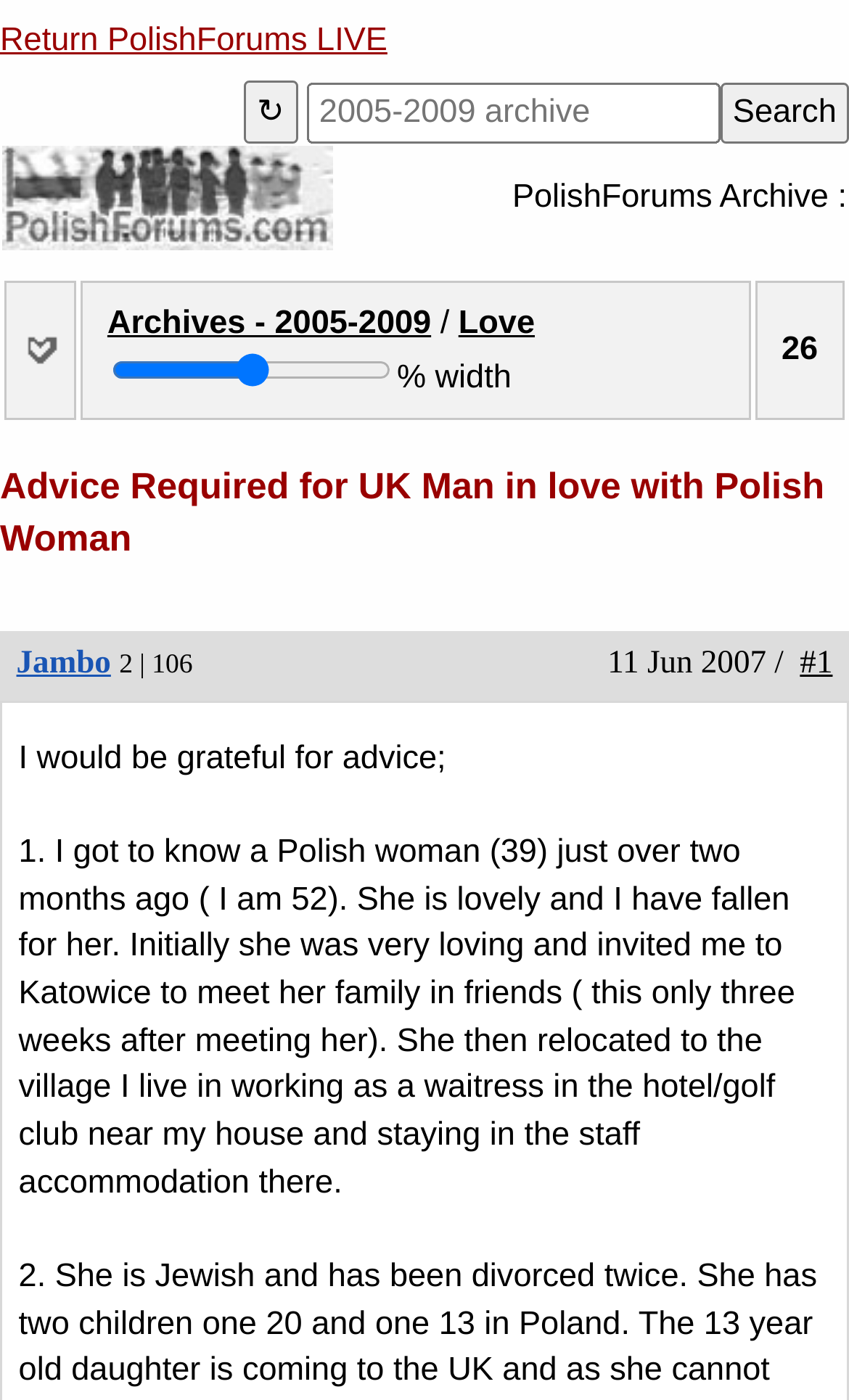Identify the bounding box coordinates of the HTML element based on this description: "title="Find on page" value="↻"".

[0.288, 0.057, 0.35, 0.103]